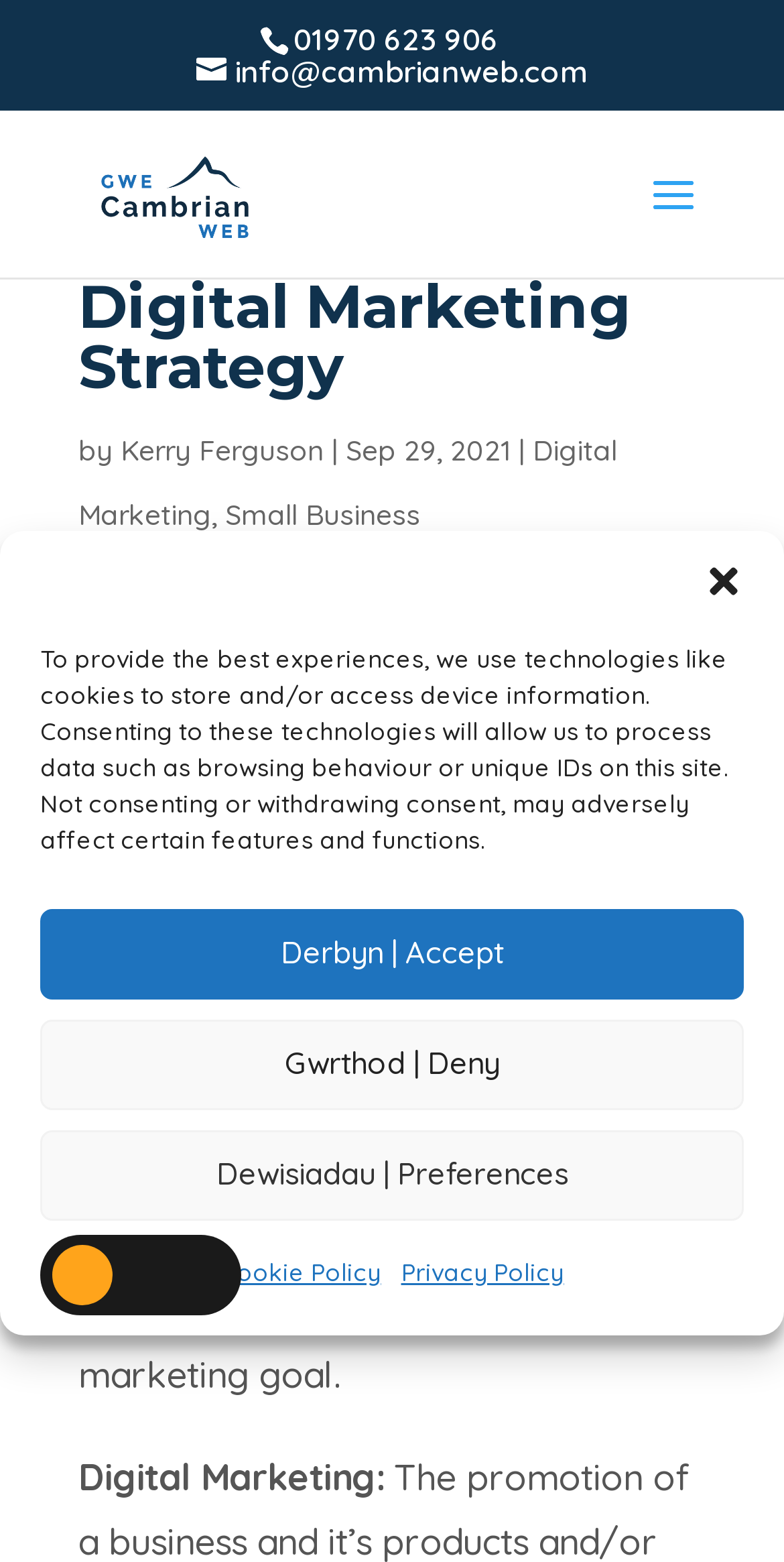Answer this question using a single word or a brief phrase:
Who is the author of the article?

Kerry Ferguson